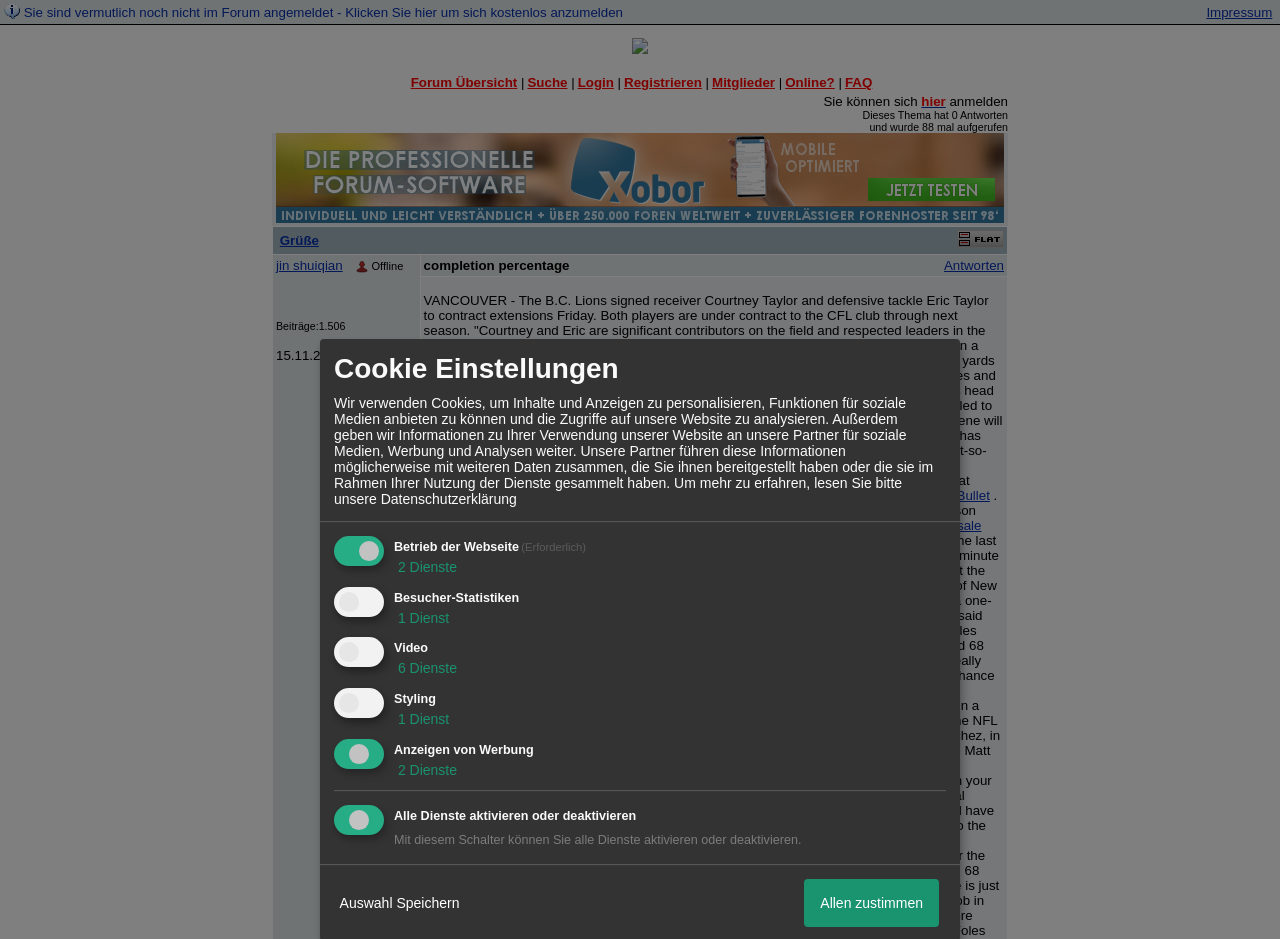What is the status of the user 'jin shuiqian'?
Using the image as a reference, give an elaborate response to the question.

The user 'jin shuiqian' is currently offline, as indicated by the 'Offline' status next to their username.